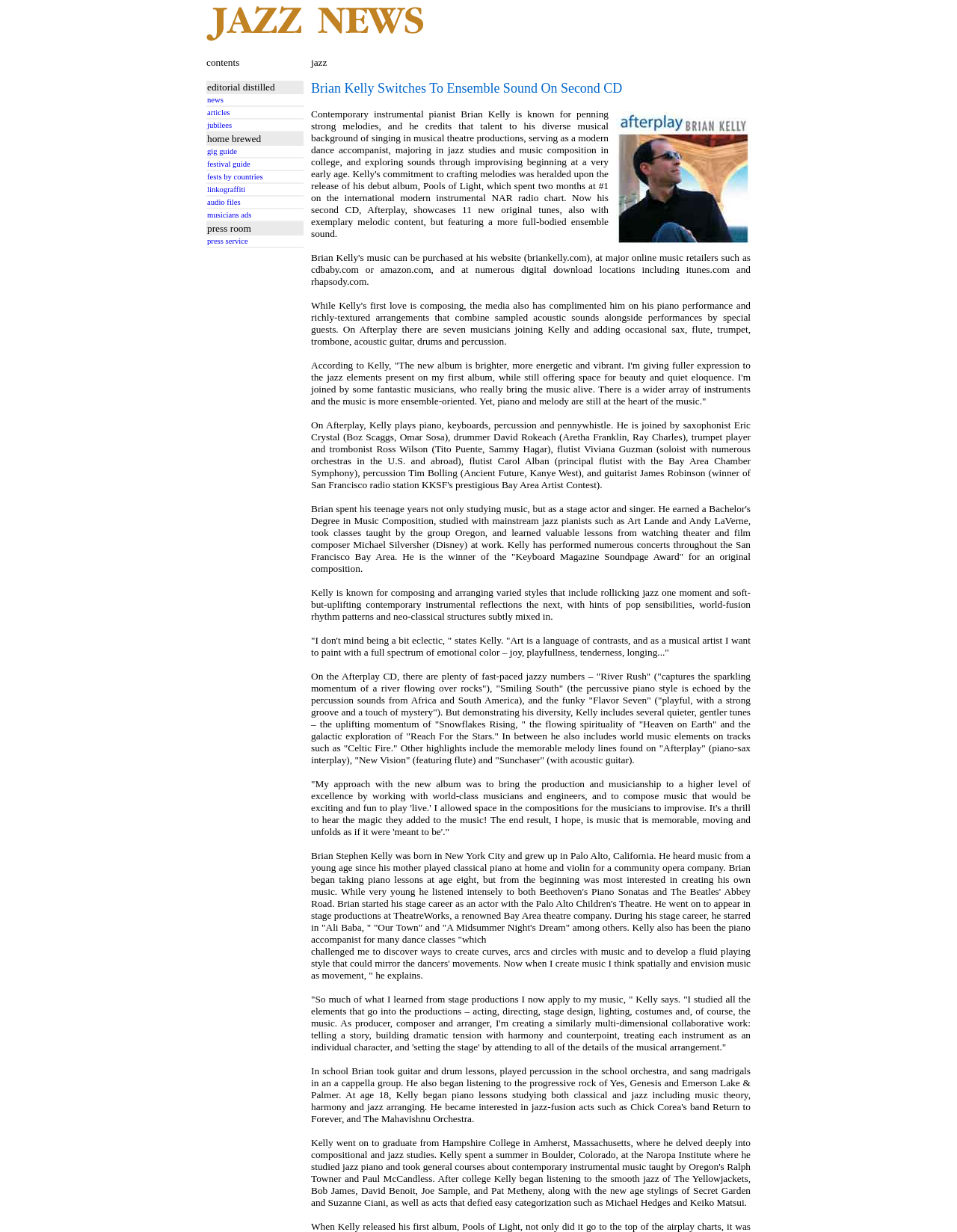Identify the bounding box coordinates for the UI element described as: "parent_node: Search name="s"". The coordinates should be provided as four floats between 0 and 1: [left, top, right, bottom].

None